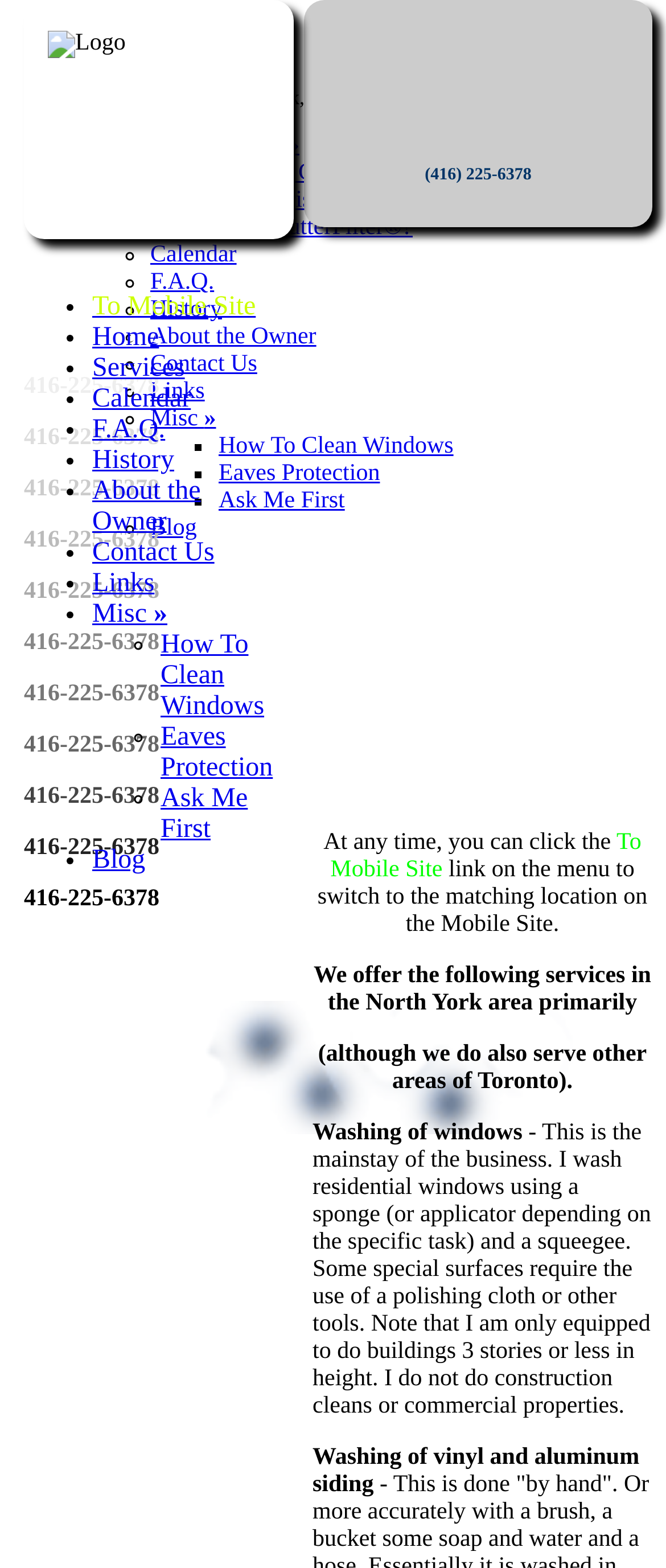What is the maximum height of buildings that can be serviced?
Please ensure your answer to the question is detailed and covers all necessary aspects.

The maximum height of buildings that can be serviced is obtained from the StaticText element 'I do not do construction cleans or commercial properties. I am only equipped to do buildings 3 stories or less in height.' with bounding box coordinates [0.469, 0.715, 0.978, 0.905]. This element is located in the section of the webpage that describes the window washing service.